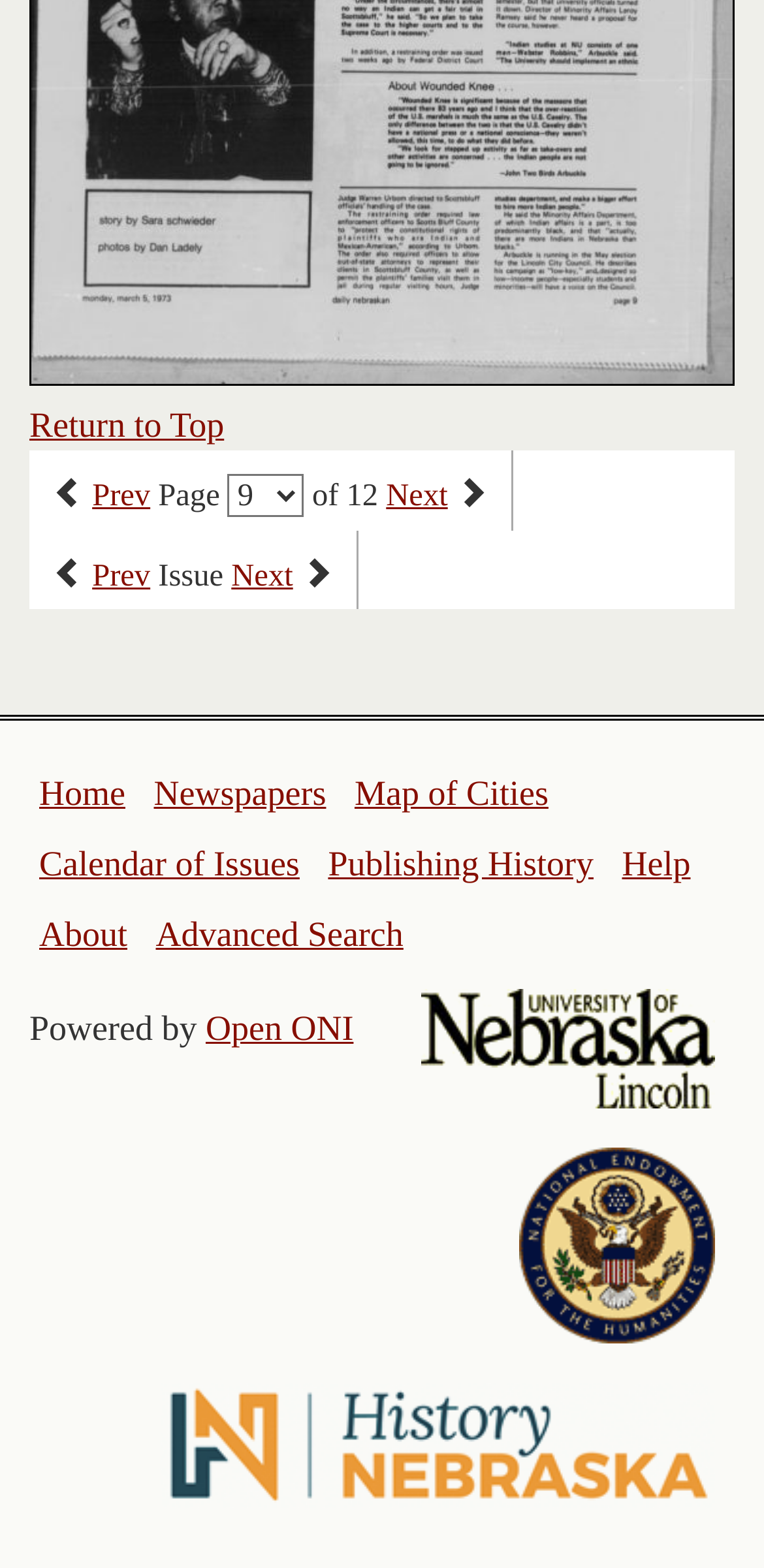Identify the bounding box coordinates of the section that should be clicked to achieve the task described: "Sign in to the website".

None